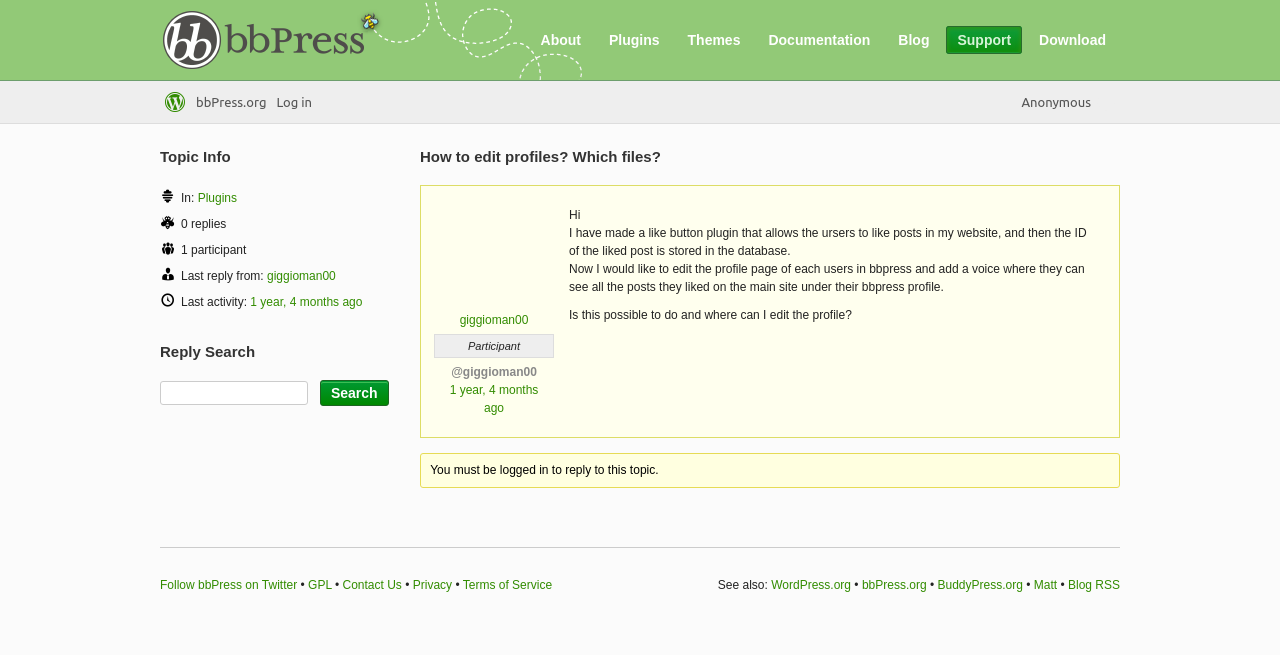Locate the bounding box coordinates of the element that should be clicked to fulfill the instruction: "Reply to this topic".

[0.336, 0.707, 0.515, 0.728]